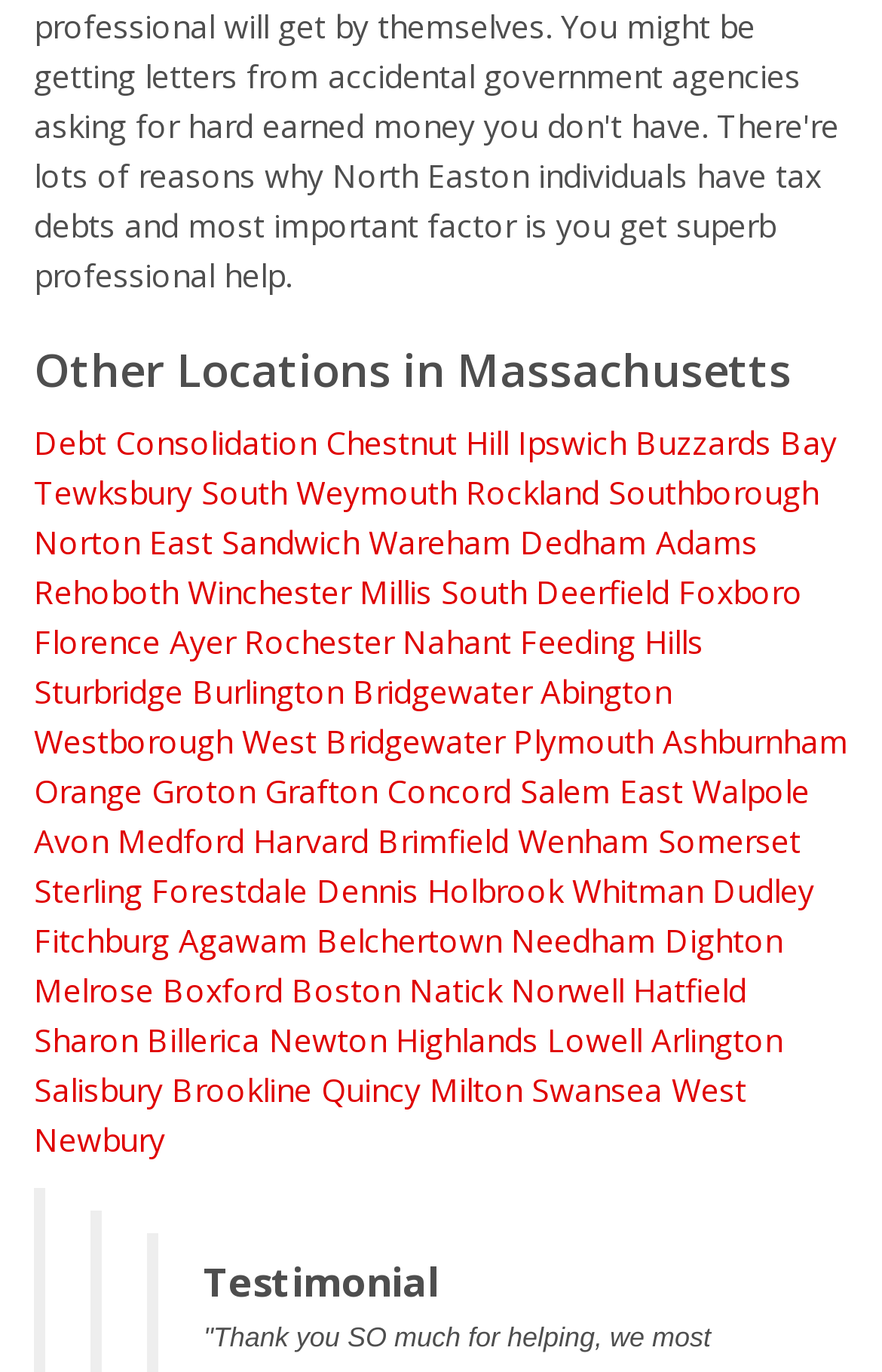Refer to the image and provide an in-depth answer to the question:
How many columns of locations are there?

I analyzed the bounding box coordinates of the link elements and found that they are stacked vertically, indicating that there is only one column of locations.